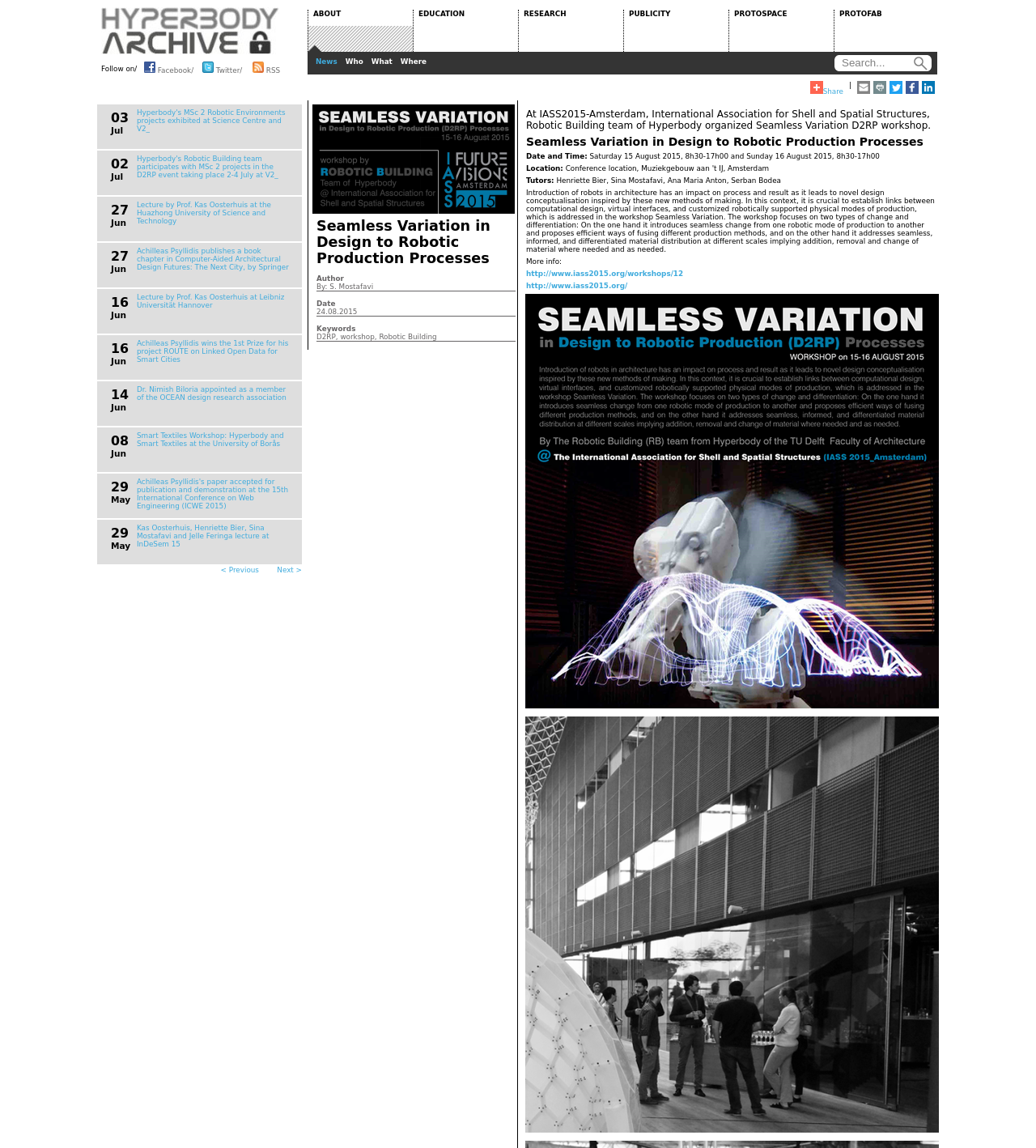Find the bounding box coordinates for the UI element whose description is: "AddThisShare". The coordinates should be four float numbers between 0 and 1, in the format [left, top, right, bottom].

[0.78, 0.071, 0.816, 0.083]